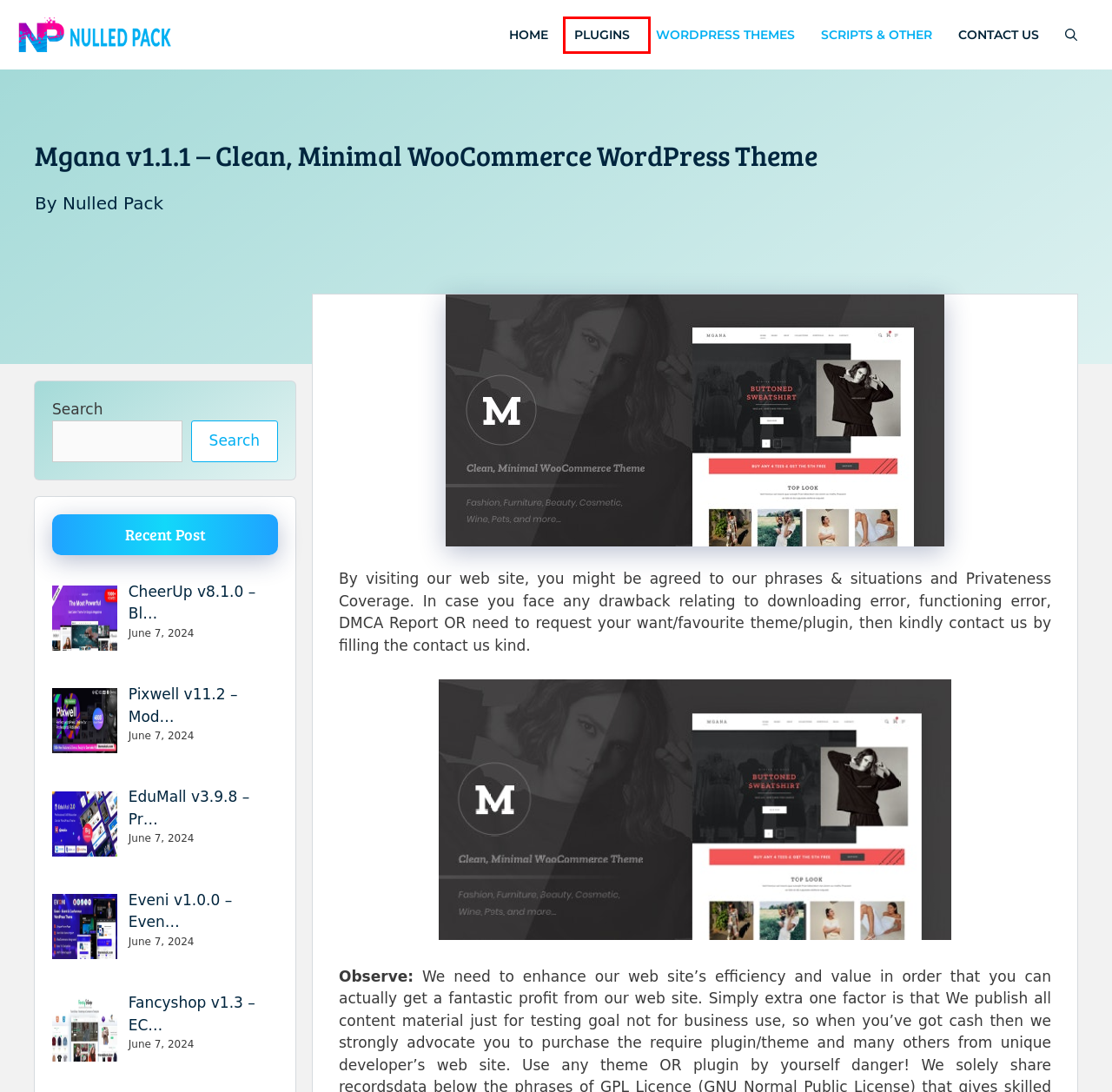Examine the screenshot of the webpage, which includes a red bounding box around an element. Choose the best matching webpage description for the page that will be displayed after clicking the element inside the red bounding box. Here are the candidates:
A. Nulled Pack - Free Download WordPress Plugins Themes & Scripts.
B. Plugins Archives - Nulled Pack
C. Contact Us - Nulled Pack
D. EduMall v3.9.8 - Professional LMS Education Center WordPress Theme - Nulled Pack
E. Eveni v1.0.0 - Event & Conference WordPress Theme - Nulled Pack
F. CheerUp v8.1.0 - Blog / Magazine - WordPress Blog Theme - Nulled Pack
G. Scripts & Other Archives - Nulled Pack
H. Fancyshop v1.3 - ECommerce Bootstrap Template - Nulled Pack

B